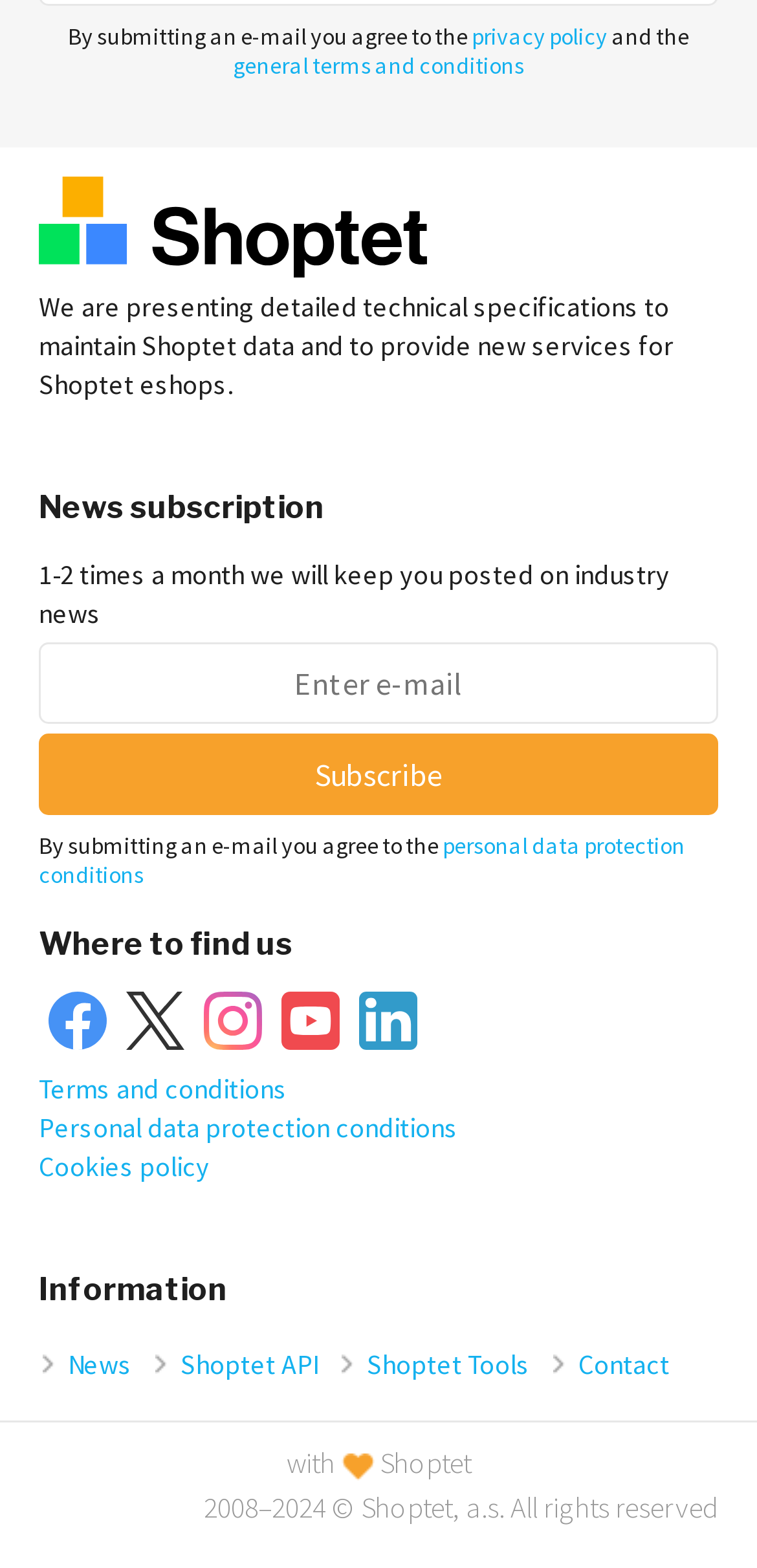Please specify the bounding box coordinates of the area that should be clicked to accomplish the following instruction: "Subscribe to the newsletter". The coordinates should consist of four float numbers between 0 and 1, i.e., [left, top, right, bottom].

[0.051, 0.468, 0.949, 0.52]